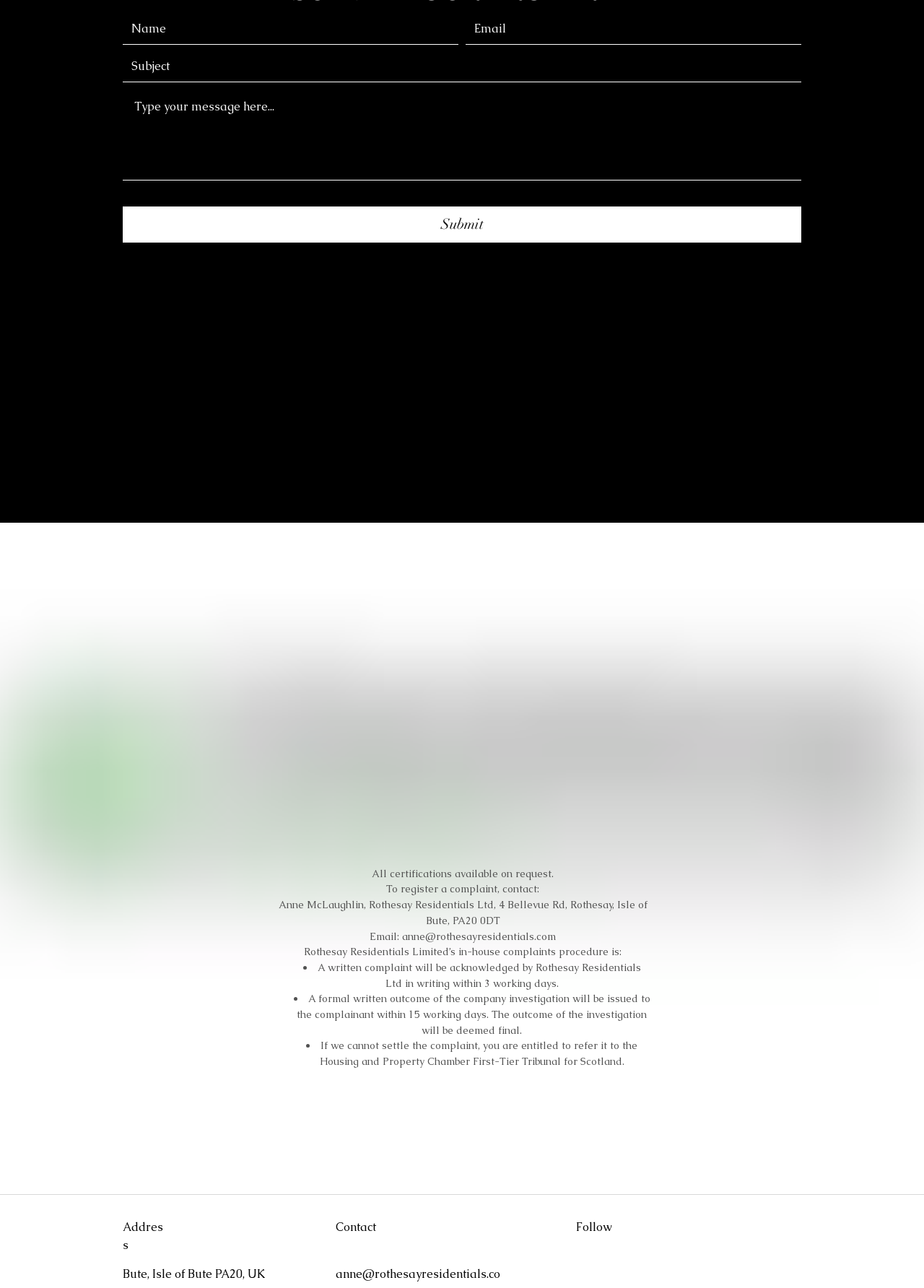Given the element description: "aria-label="LinkedIn"", predict the bounding box coordinates of this UI element. The coordinates must be four float numbers between 0 and 1, given as [left, top, right, bottom].

[0.519, 0.241, 0.539, 0.255]